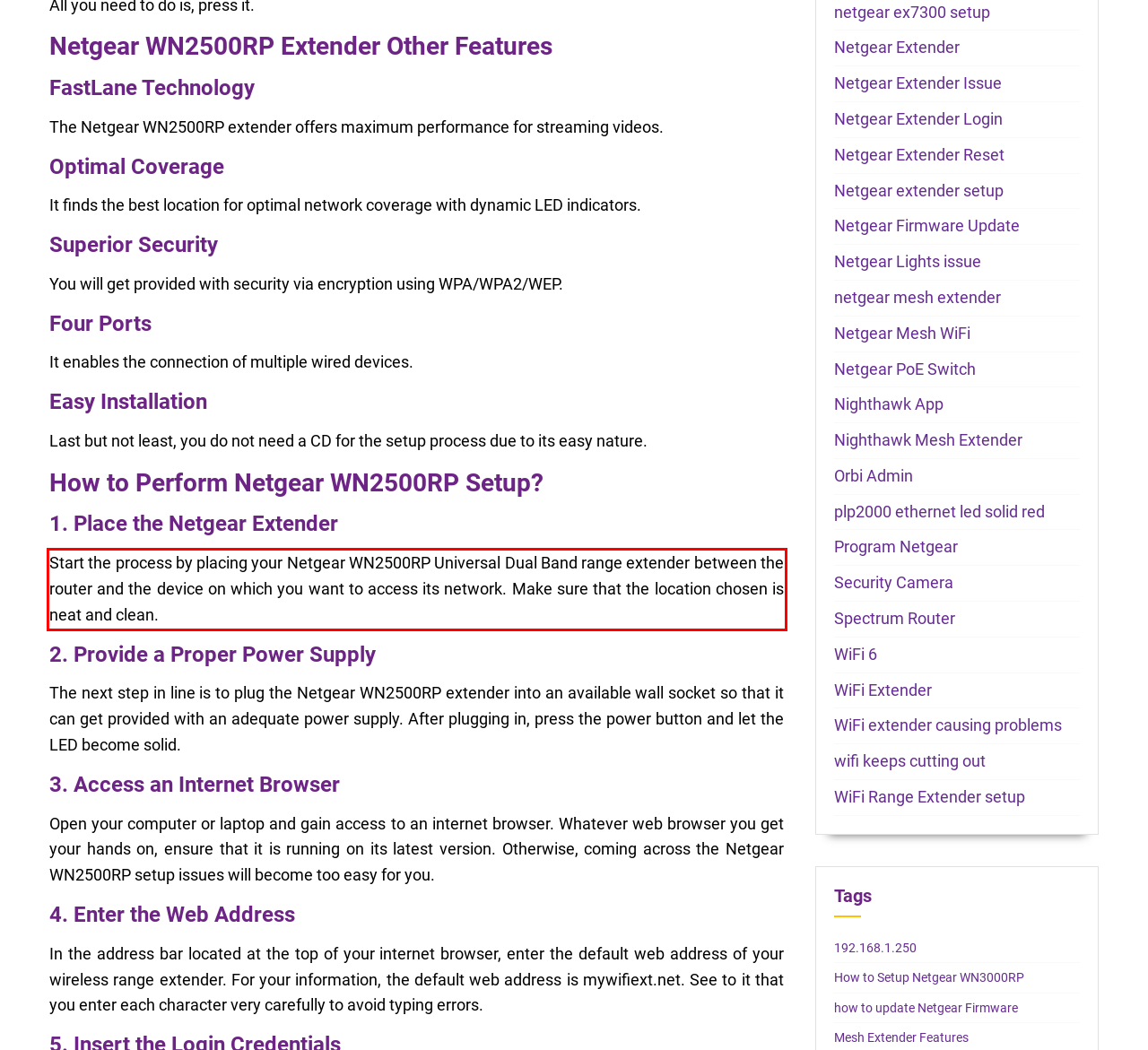Analyze the screenshot of the webpage that features a red bounding box and recognize the text content enclosed within this red bounding box.

Start the process by placing your Netgear WN2500RP Universal Dual Band range extender between the router and the device on which you want to access its network. Make sure that the location chosen is neat and clean.